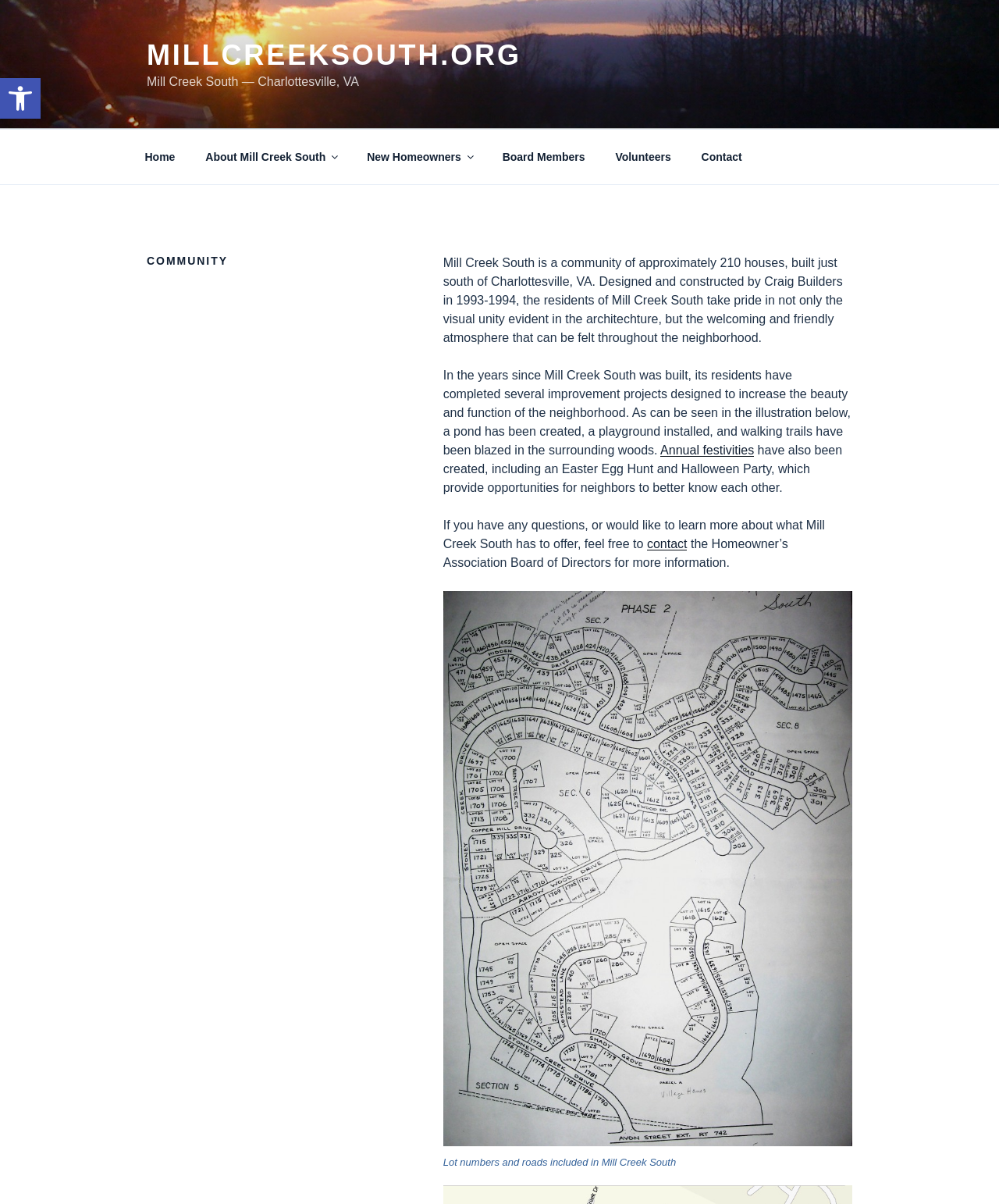Identify the bounding box of the UI component described as: "About Mill Creek South".

[0.192, 0.114, 0.351, 0.146]